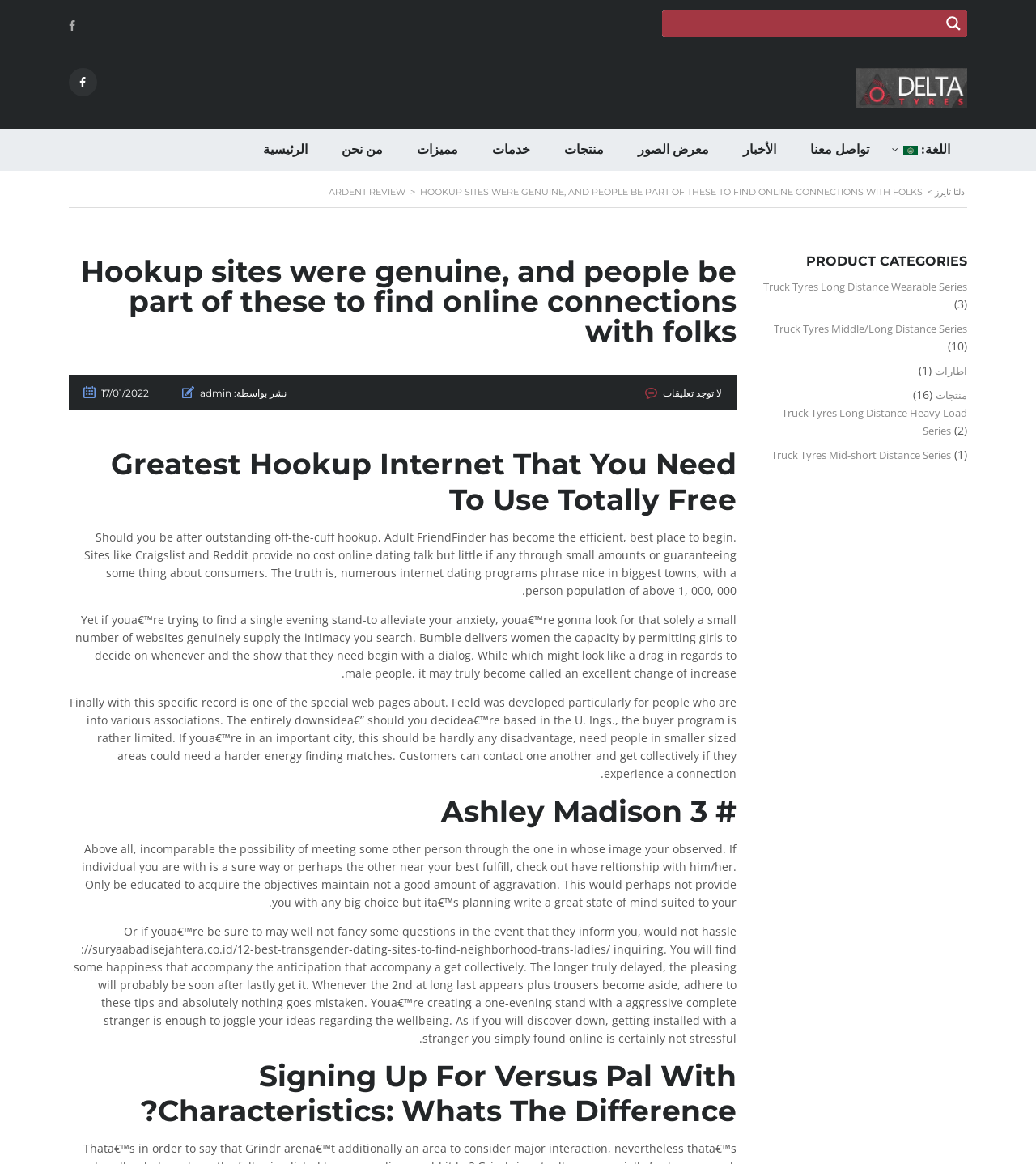Find the bounding box coordinates of the area to click in order to follow the instruction: "Check the news".

[0.701, 0.111, 0.765, 0.147]